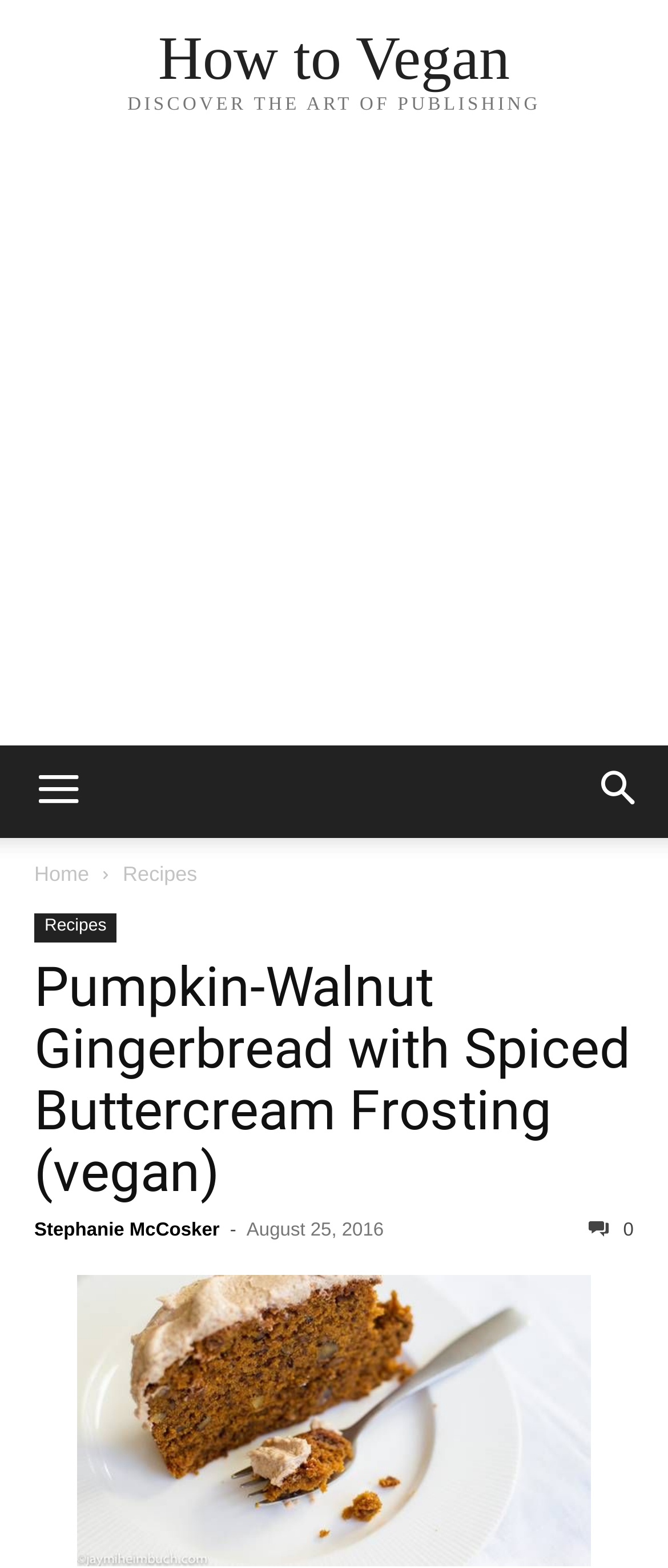Locate the bounding box coordinates of the element that should be clicked to fulfill the instruction: "Click the 'Pumpkin-Walnut Gingerbread with Spiced Buttercream Frosting (vegan)' link".

[0.051, 0.609, 0.944, 0.768]